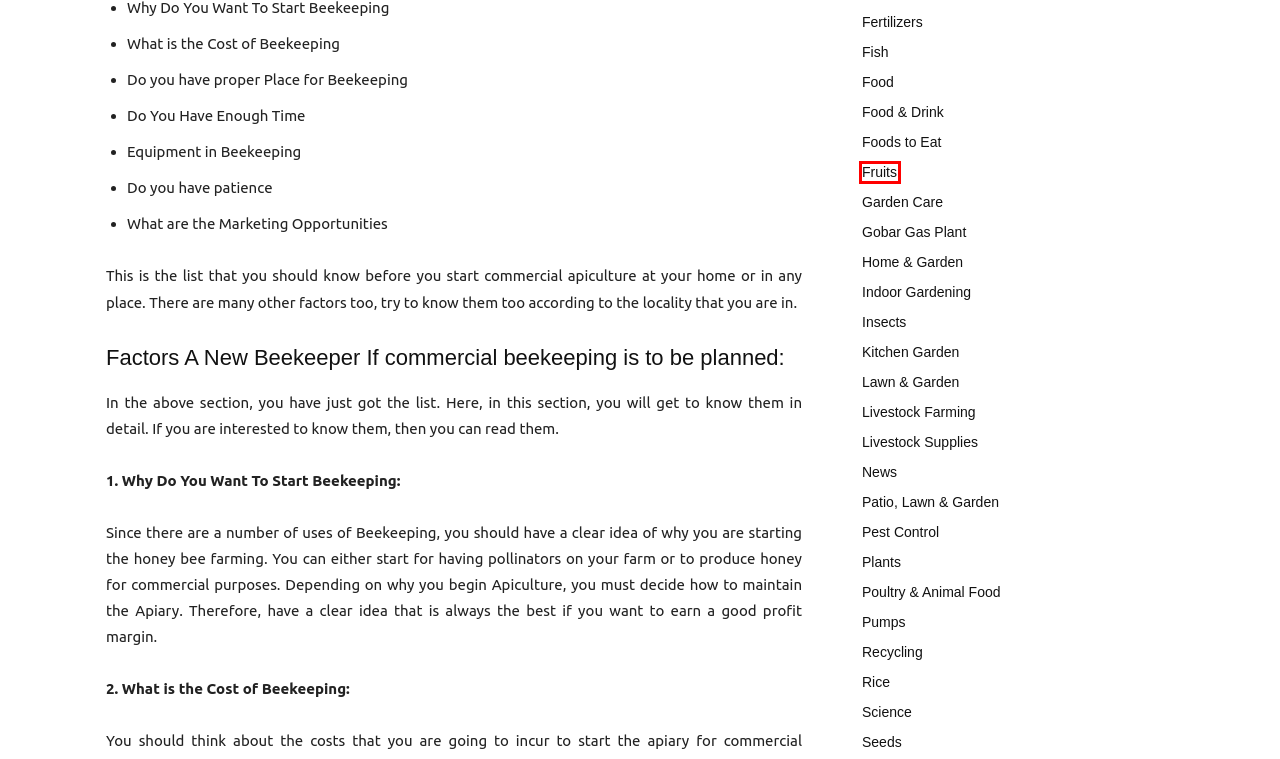You have a screenshot of a webpage with an element surrounded by a red bounding box. Choose the webpage description that best describes the new page after clicking the element inside the red bounding box. Here are the candidates:
A. Lawn & Garden Archives - Agriculture Goods
B. Fruits Archives - Agriculture Goods
C. Indoor Gardening Archives - Agriculture Goods
D. Pumps Archives - Agriculture Goods
E. Science Archives - Agriculture Goods
F. News Archives - Agriculture Goods
G. Patio, Lawn & Garden Archives - Agriculture Goods
H. Rice Archives - Agriculture Goods

B